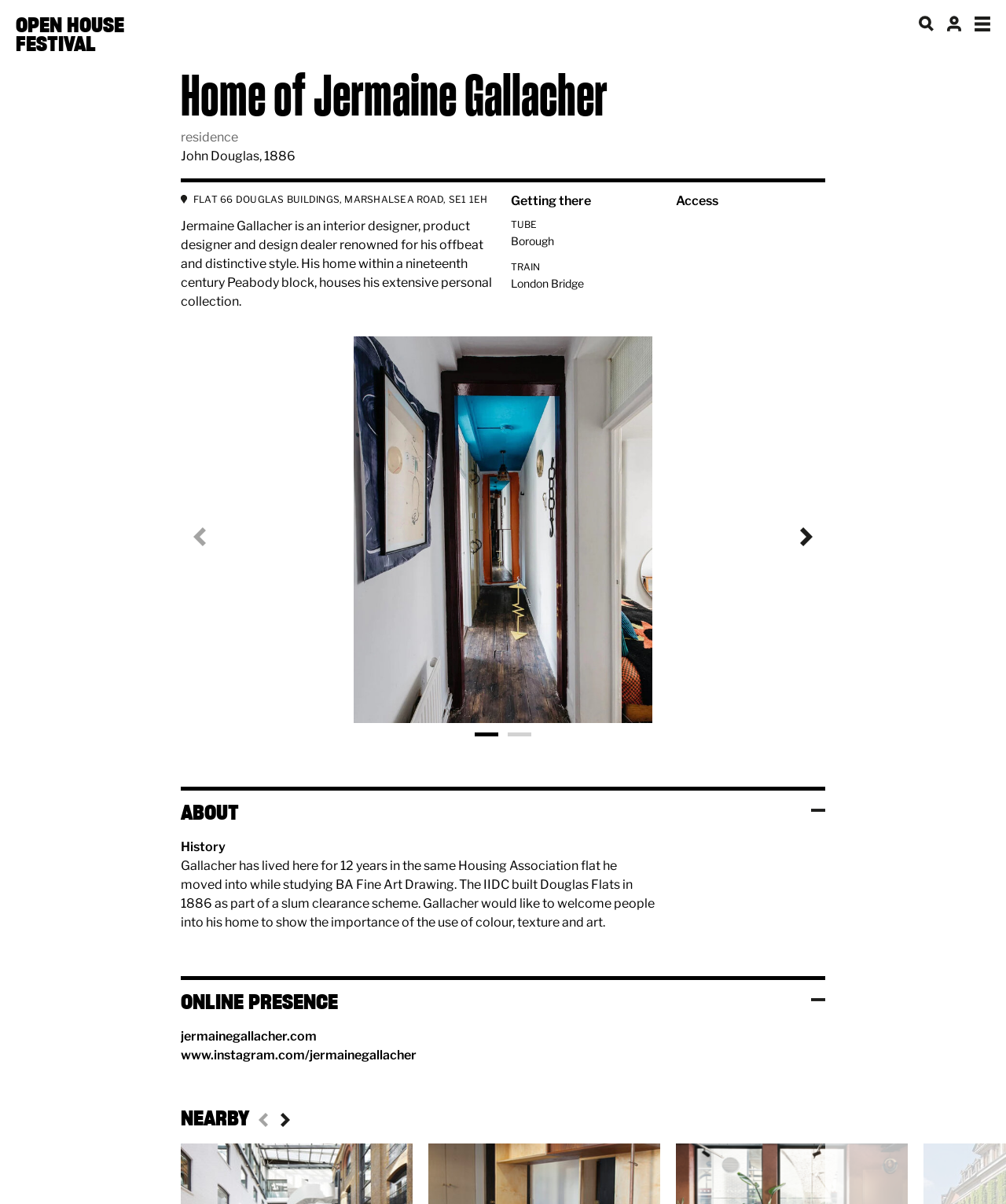Please determine the bounding box coordinates of the element's region to click in order to carry out the following instruction: "Click on OPEN HOUSE FESTIVAL". The coordinates should be four float numbers between 0 and 1, i.e., [left, top, right, bottom].

[0.016, 0.013, 0.164, 0.044]